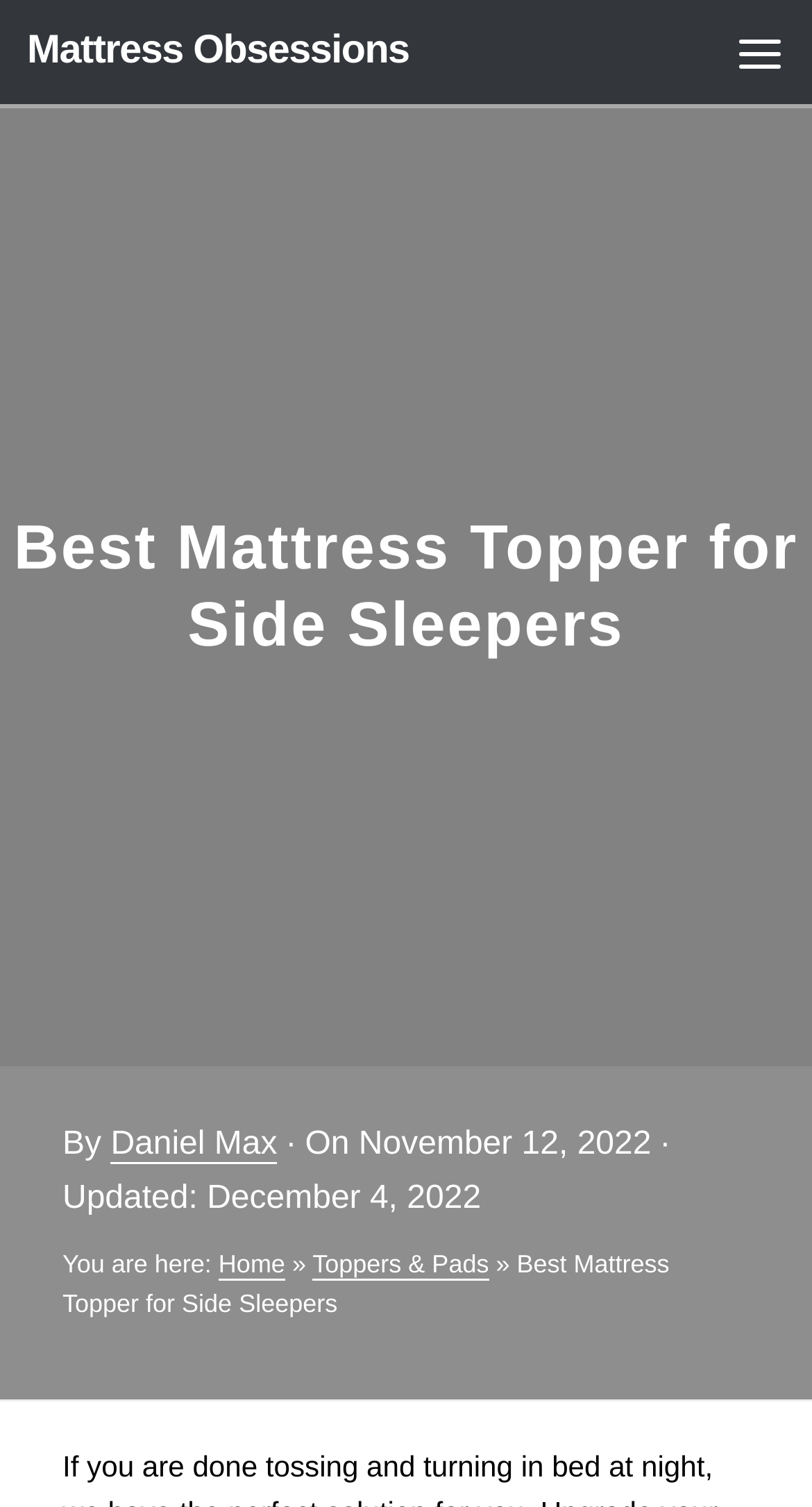What is the purpose of the button in the top right corner?
Respond to the question with a well-detailed and thorough answer.

I found the purpose of the button by looking at its text content, which is 'Menu'. This suggests that the button is used to open a menu or navigation section.